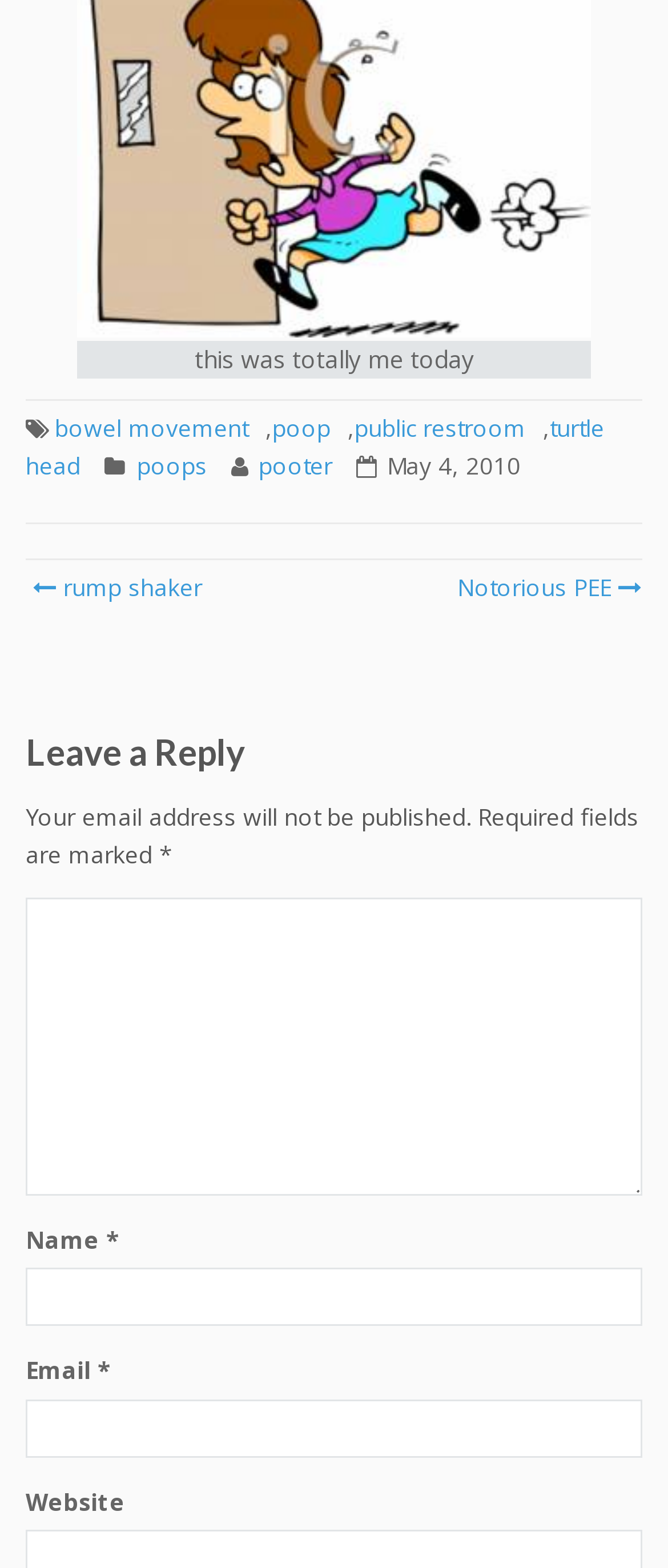Please answer the following question using a single word or phrase: 
How many links are in the footer section?

7